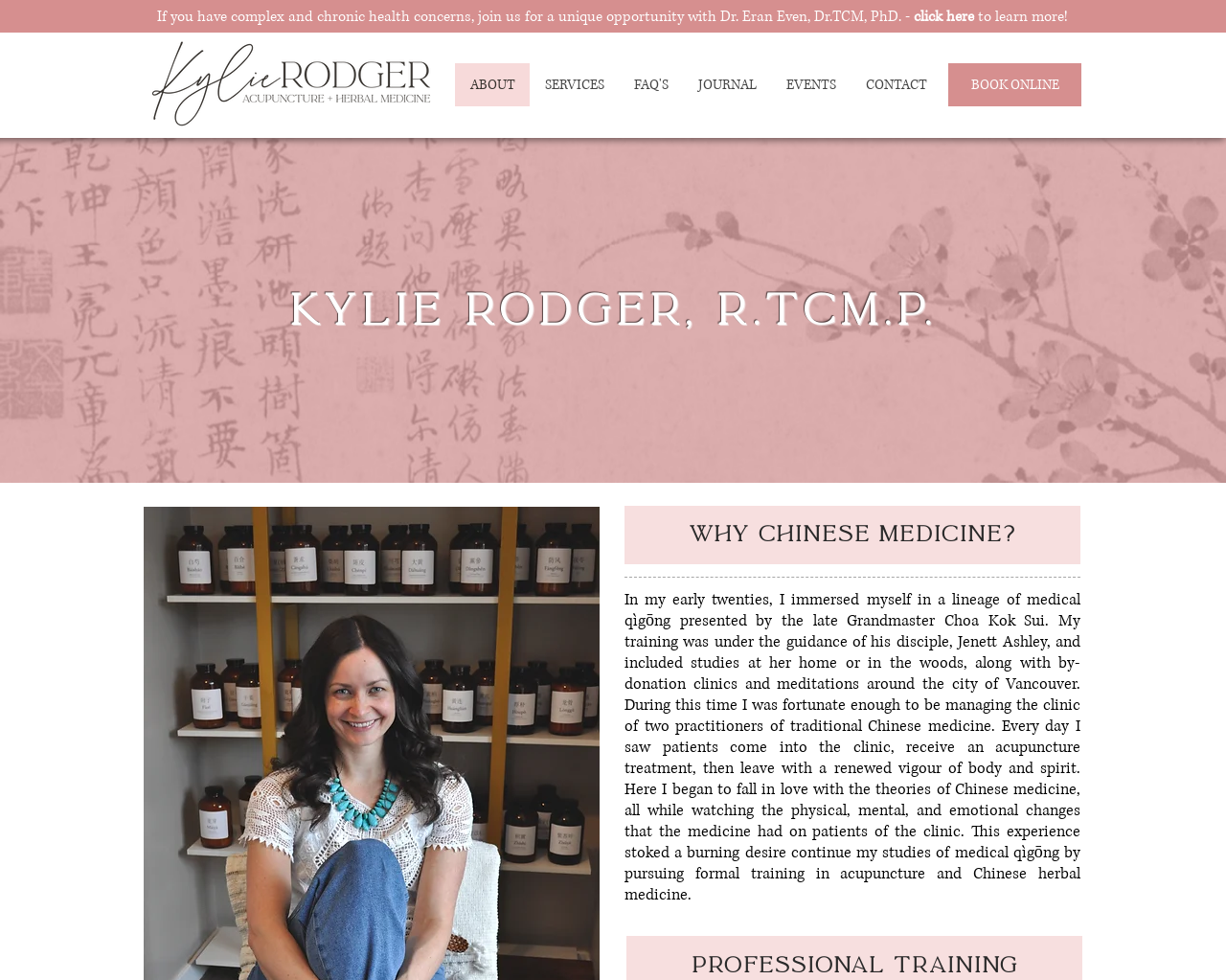Respond concisely with one word or phrase to the following query:
What is the purpose of the 'BOOK ONLINE' link?

To book an appointment